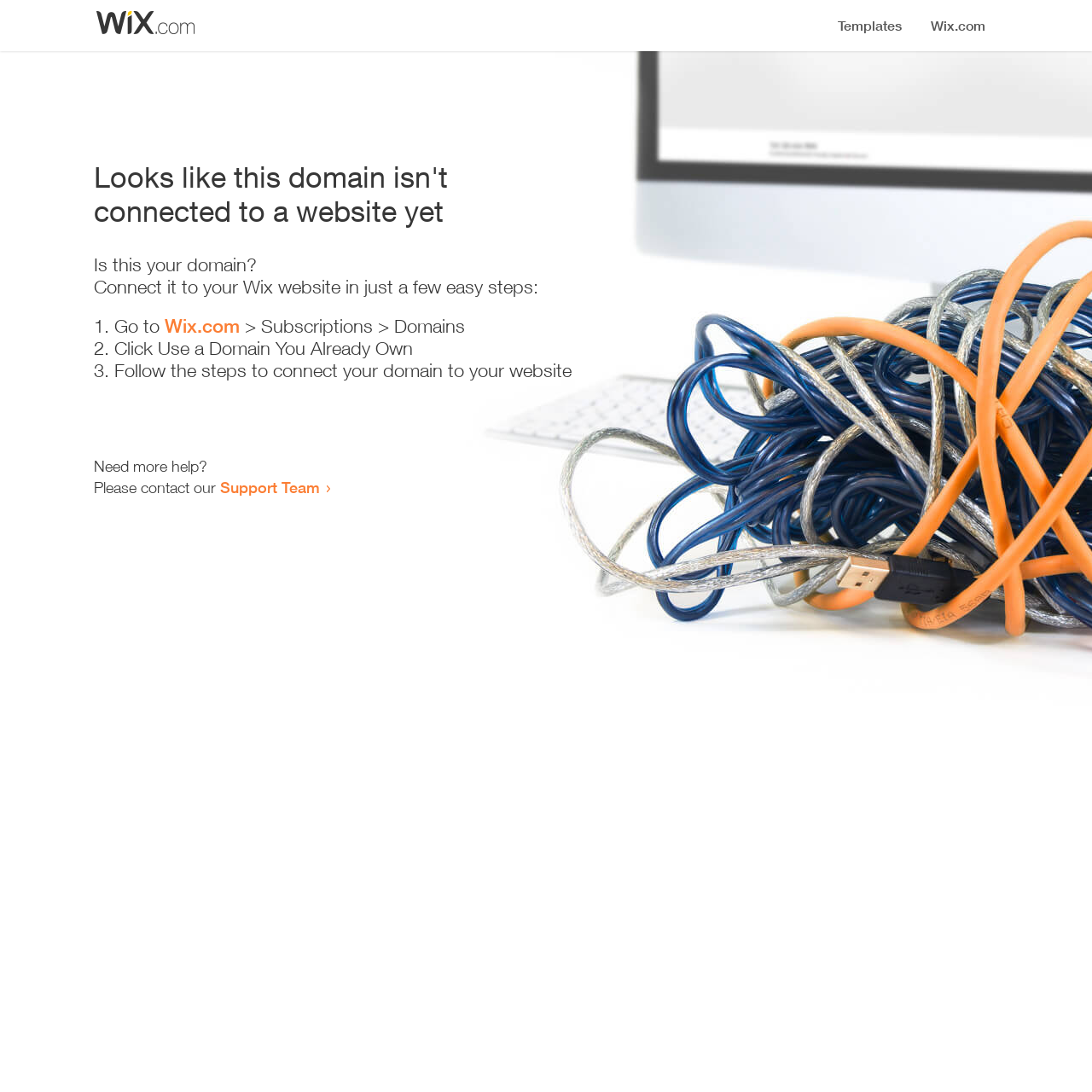Please provide a detailed answer to the question below based on the screenshot: 
What is the first step to connect my domain to my website?

The webpage provides a list of steps to connect the domain to a website, and the first step is to 'Go to Wix.com', as stated in the text '1. Go to Wix.com > Subscriptions > Domains'.